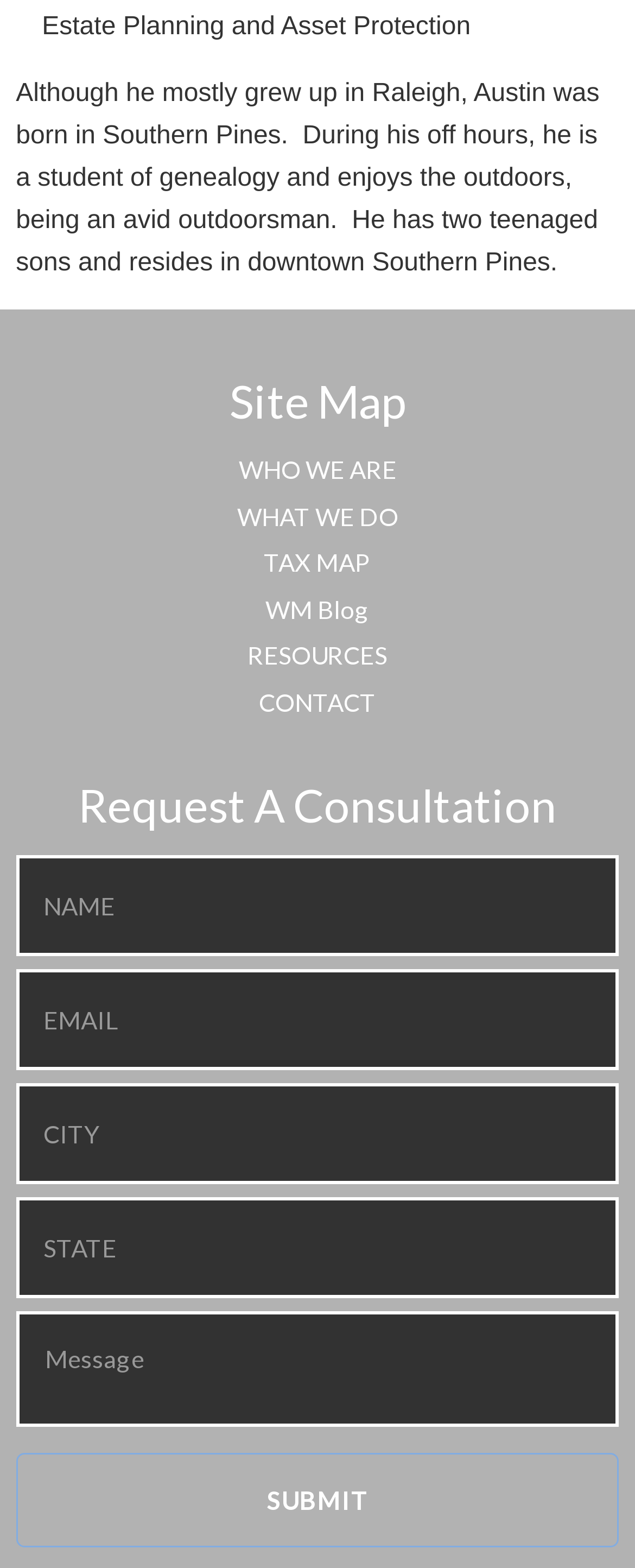What is the text on the submit button?
Using the image, provide a concise answer in one word or a short phrase.

SUBMIT